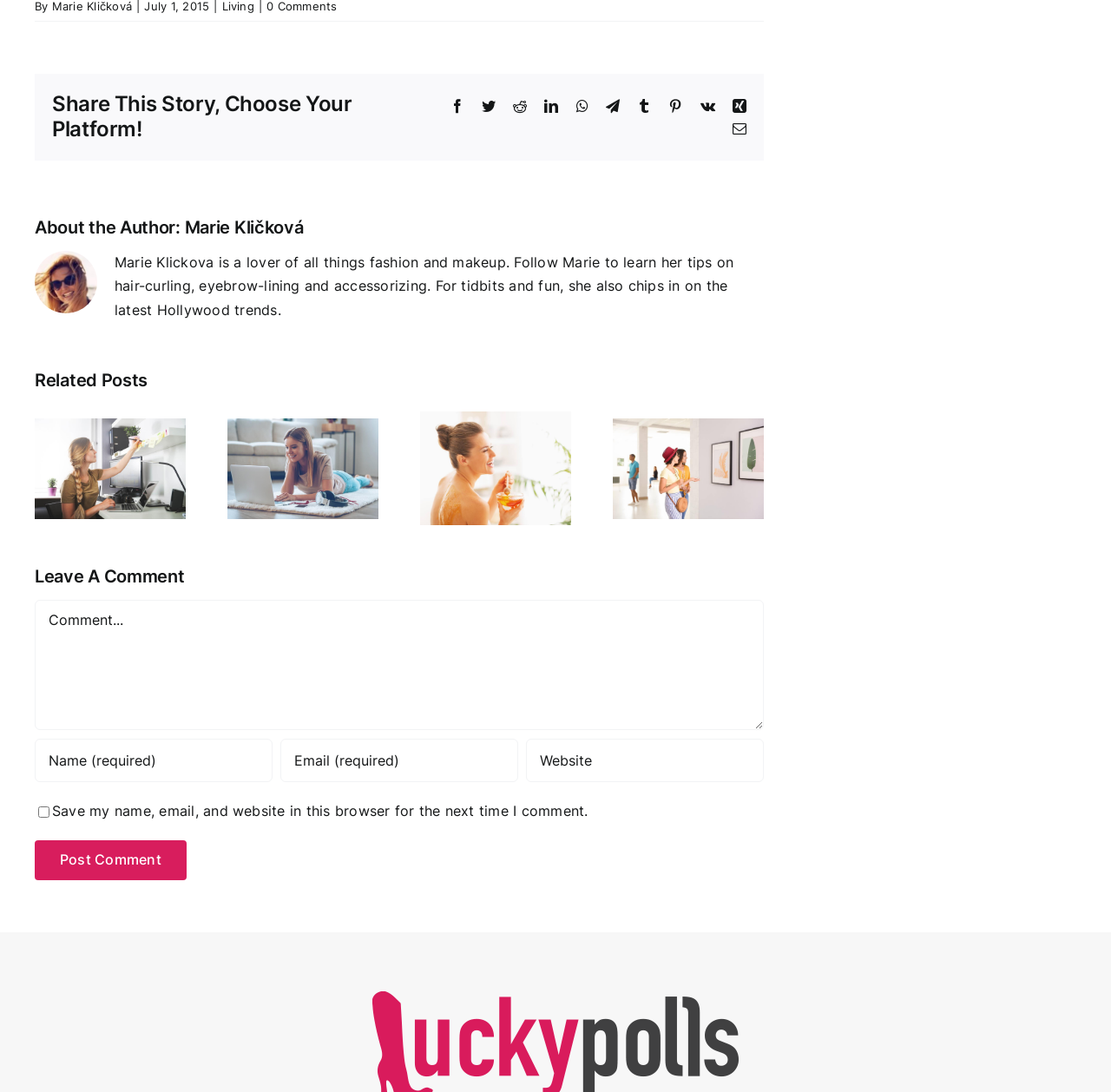How many social media platforms are available for sharing?
Using the image as a reference, answer with just one word or a short phrase.

9